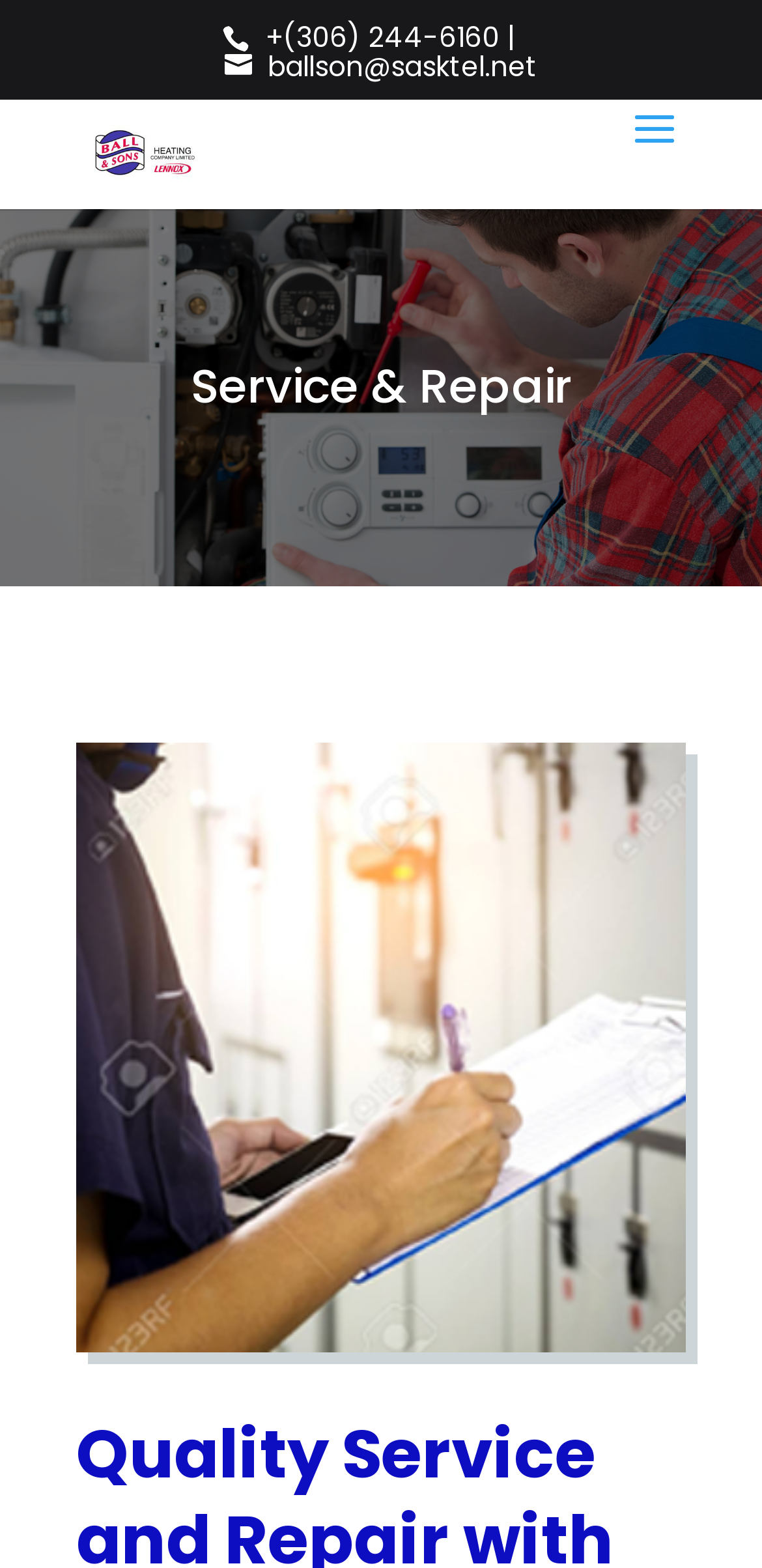Locate the primary headline on the webpage and provide its text.

Service & Repair